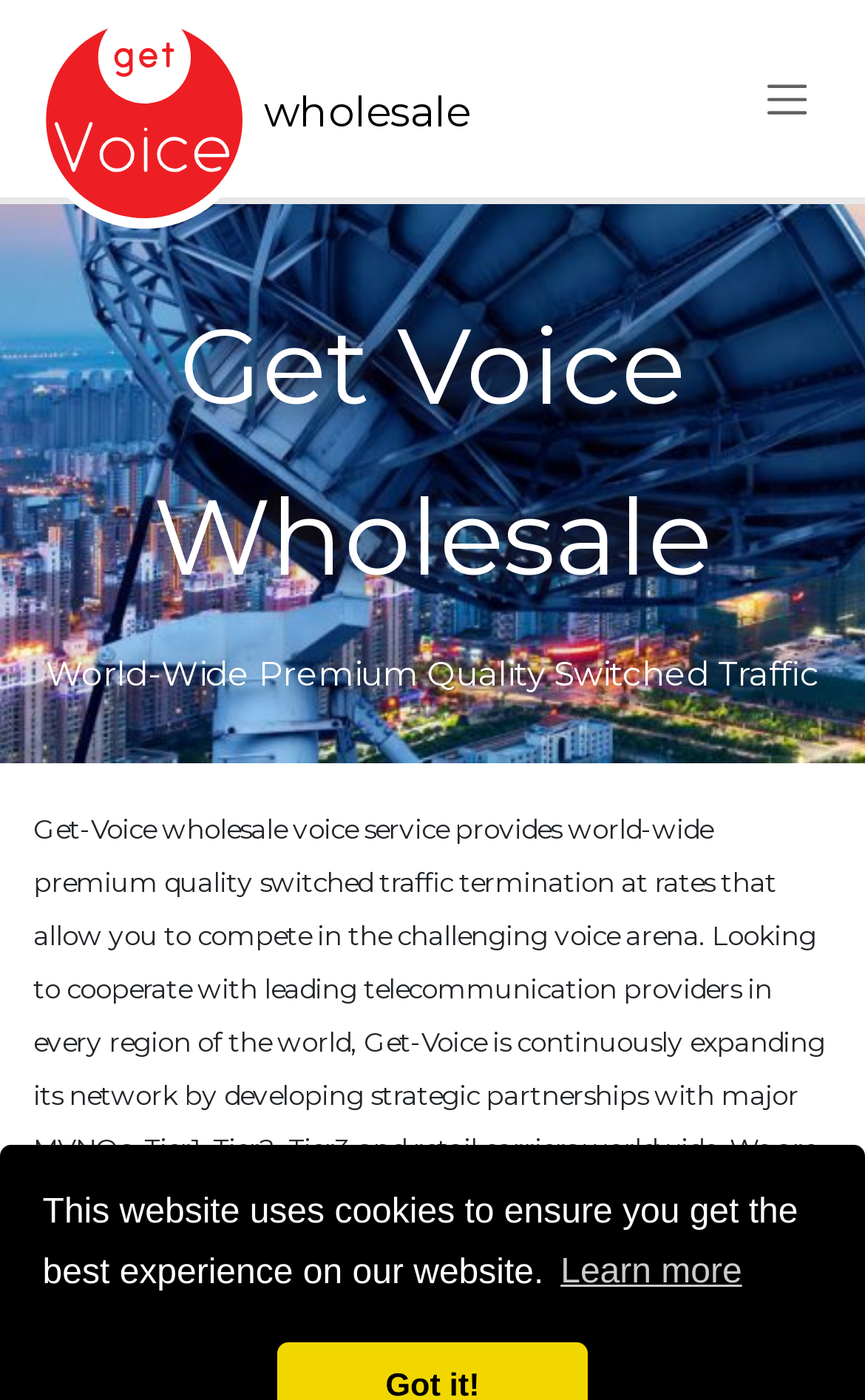Produce an extensive caption that describes everything on the webpage.

The webpage is titled "Home | Get Voice Wholesale" and has a prominent logo image at the top left corner, accompanied by a link to "Get Voice Wholesale wholesale" next to it. Below the logo, there is a heading that reads "Get Voice Wholesale" in a larger font size.

On the top right corner, there is a button labeled "Toggle navigation" which is not expanded. Below this button, there is a paragraph of text that describes the Get-Voice wholesale voice service, stating that it provides world-wide premium quality switched traffic termination at competitive rates. This text is divided into two parts, with the first part being a brief summary and the second part providing more detailed information about the company's partnerships with telecommunication providers.

At the bottom of the page, there is a notice about the website using cookies, accompanied by a "learn more about cookies" button. The button is positioned to the right of the notice and has a smaller text "Learn more" inside it.

There are no other notable UI elements on the page, except for a "Carrier Services" text at the very bottom, which seems to be a separate section or category.